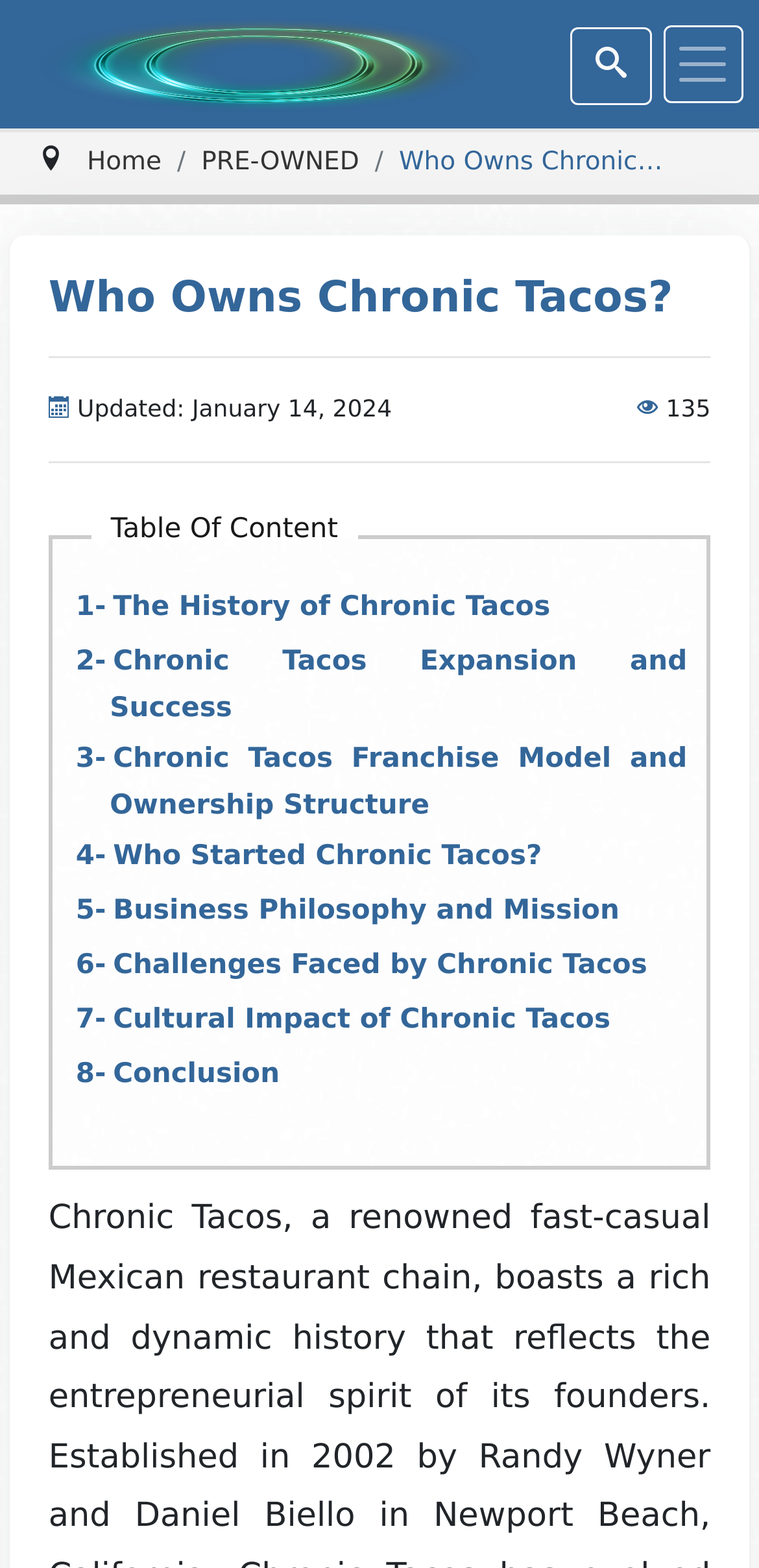Locate and extract the headline of this webpage.

Who Owns Chronic Tacos?